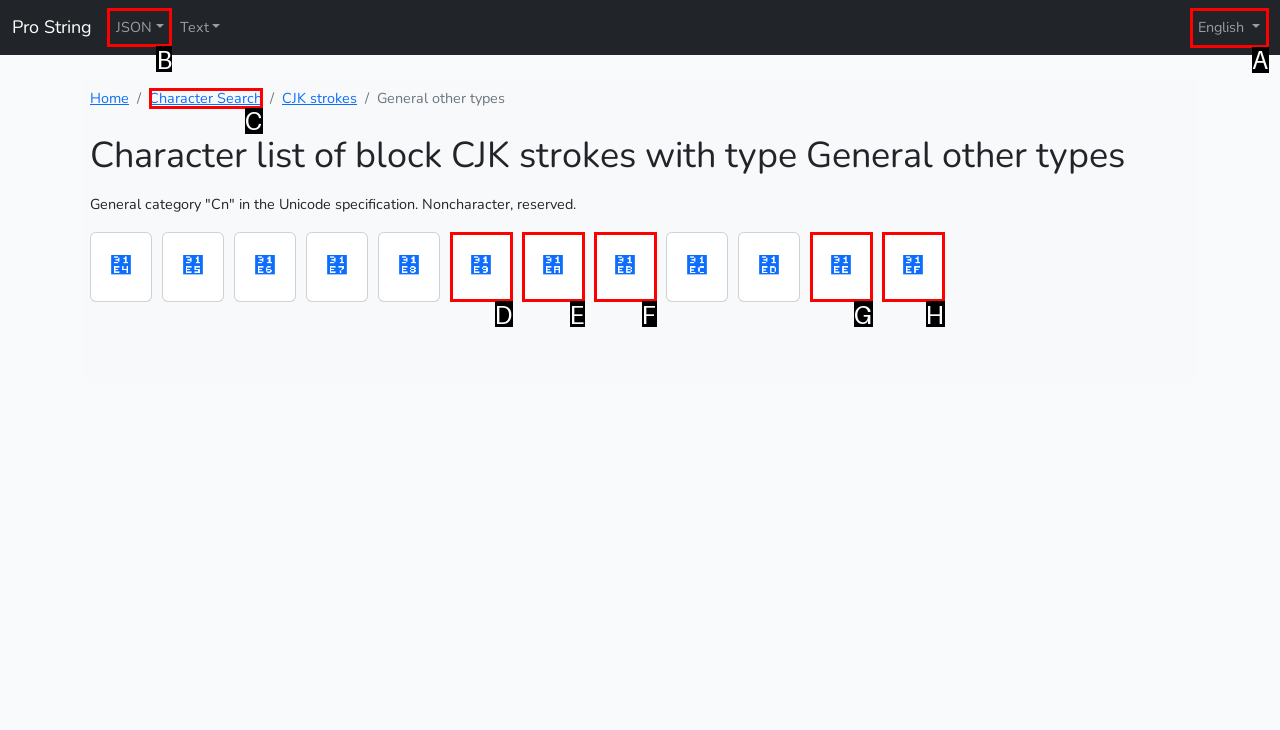Tell me the letter of the UI element to click in order to accomplish the following task: Click on JSON
Answer with the letter of the chosen option from the given choices directly.

B